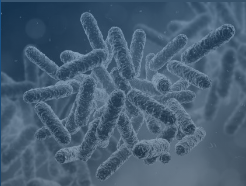Offer a detailed narrative of what is shown in the image.

The image showcases a detailed microscopic view of bacteria, illustrating their rod-like structures and surface textures. This visualization highlights the complexity and diversity of bacterial organisms, which can play critical roles in various biological processes, both beneficial and harmful. The background has a soft focus with a bluish hue, enhancing the scientific nature of the image, likely related to the topics of antimicrobial research or infection control. This depiction aligns with the context of discussions surrounding bacterial resistance and the efficacy of novel treatments.